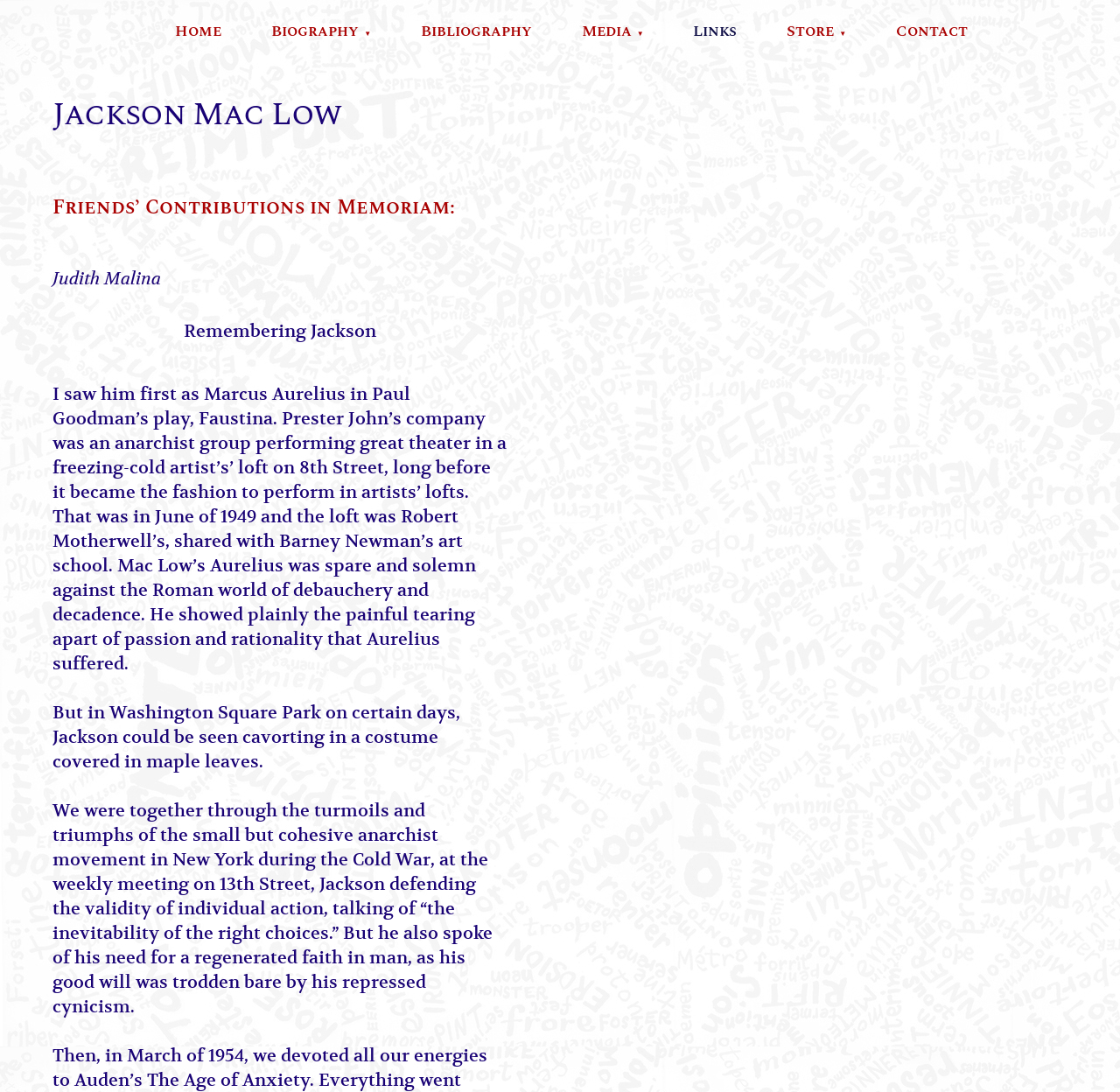Use a single word or phrase to answer the question:
What was Jackson Mac Low's role in Paul Goodman's play?

Marcus Aurelius